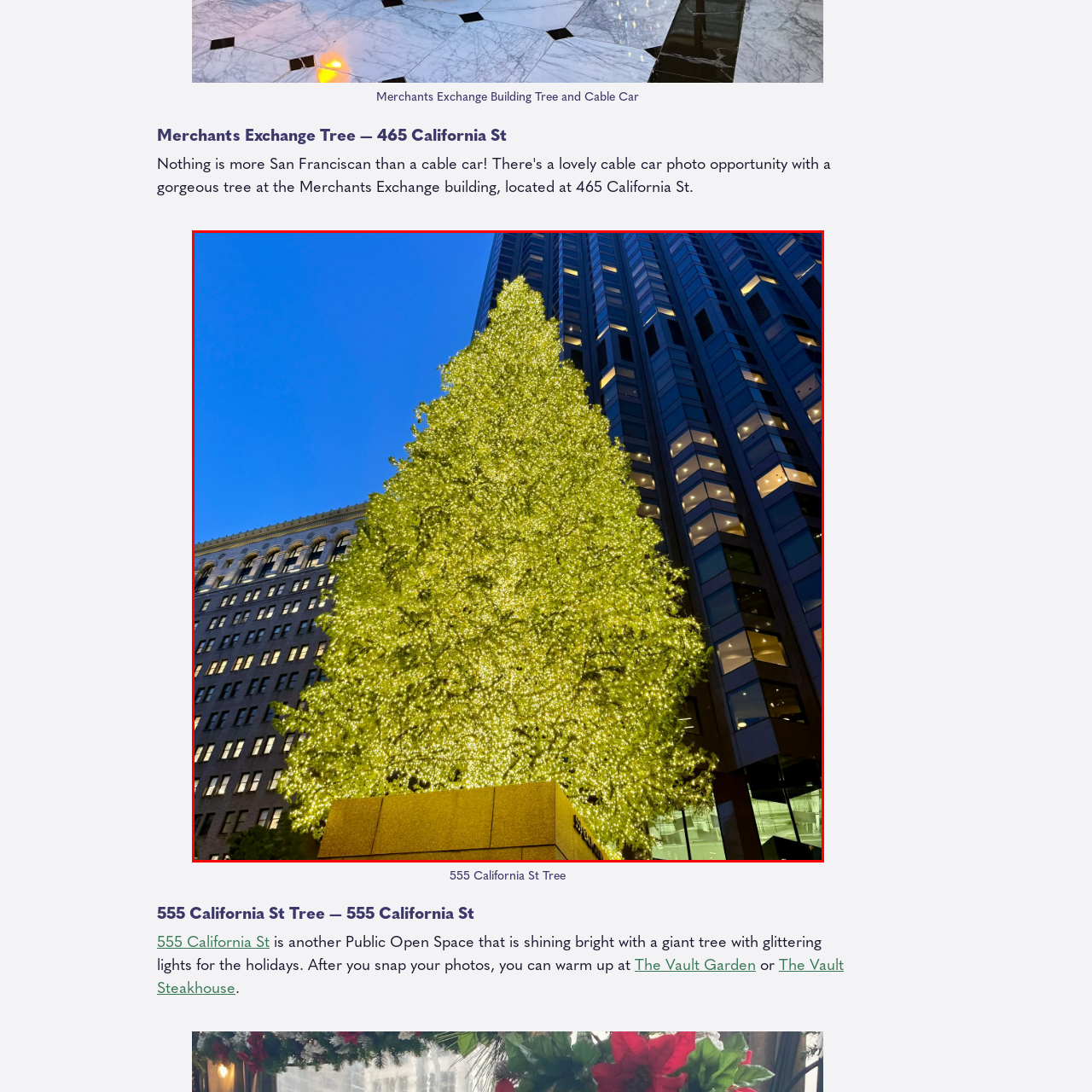Draft a detailed caption for the image located inside the red outline.

The image features a magnificent tree adorned with a dazzling array of bright yellow lights, creating a warm and festive ambiance. The tree stands prominently at the Merchants Exchange, situated at 465 California Street, under a clear blue sky that hints at twilight. To the left, the architectural elegance of a historic building can be seen, contrasting beautifully with the modernity of the taller skyscraper on the right. This striking juxtaposition highlights the vibrant public open space, inviting passersby to enjoy the holiday spirit amidst the urban landscape. The scene captures the essence of community gatherings and the warmth of festive celebrations.